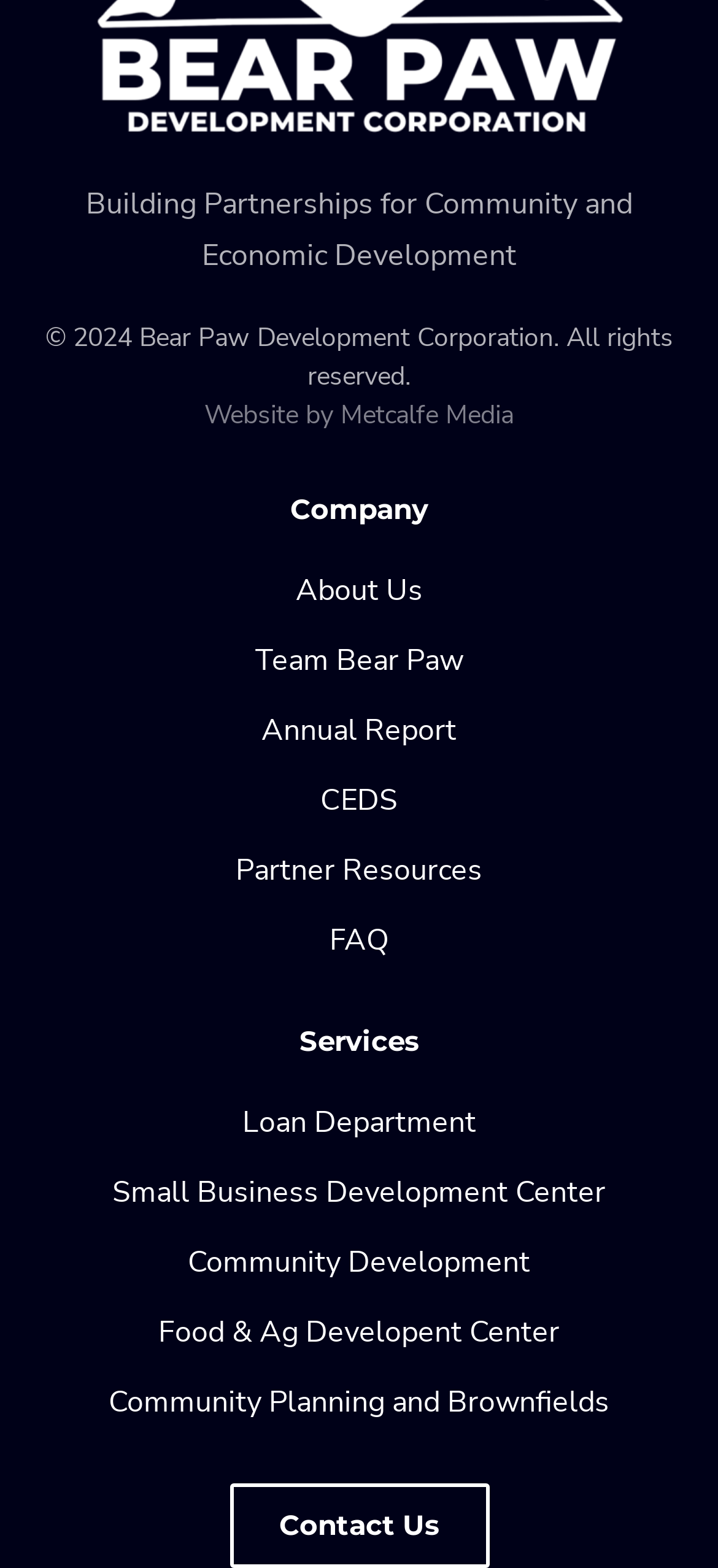Please specify the coordinates of the bounding box for the element that should be clicked to carry out this instruction: "click July 2013". The coordinates must be four float numbers between 0 and 1, formatted as [left, top, right, bottom].

None